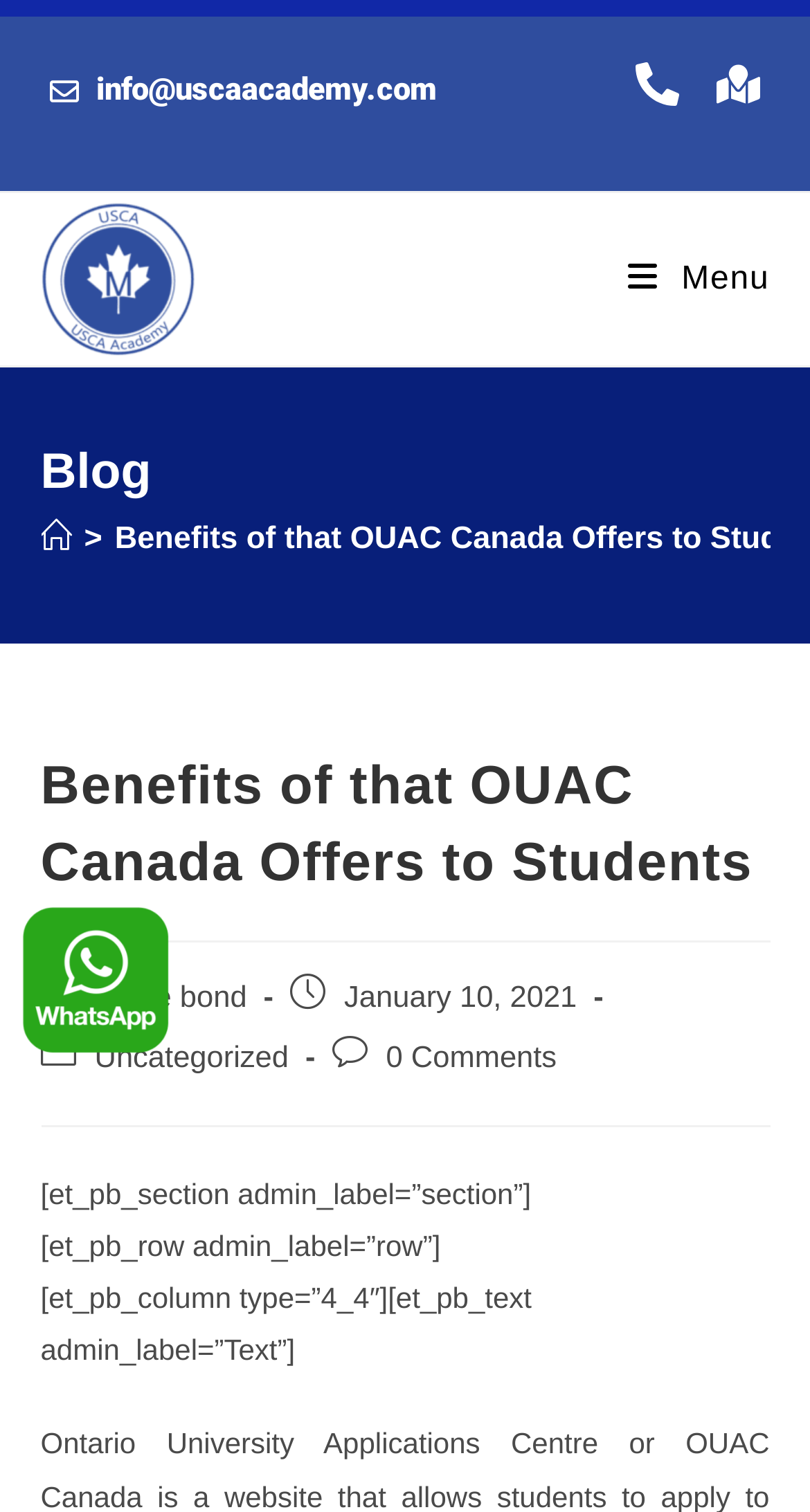Provide a short, one-word or phrase answer to the question below:
What is the date of the article?

January 10, 2021